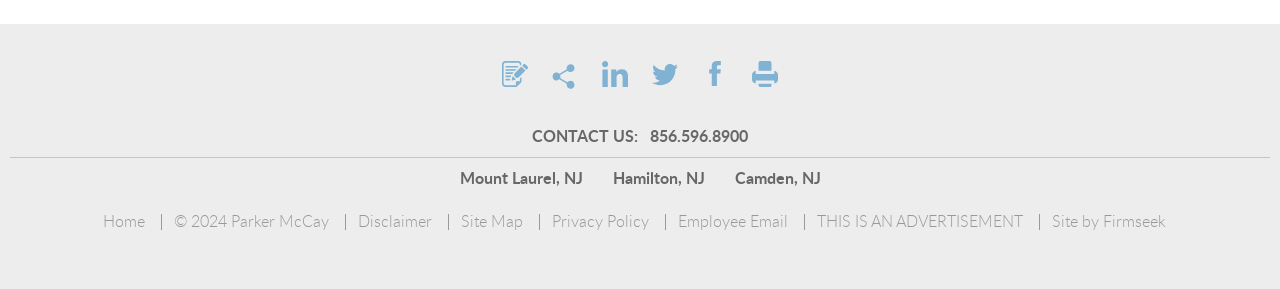Please identify the bounding box coordinates of the element I should click to complete this instruction: 'Read the Content Hub'. The coordinates should be given as four float numbers between 0 and 1, like this: [left, top, right, bottom].

None